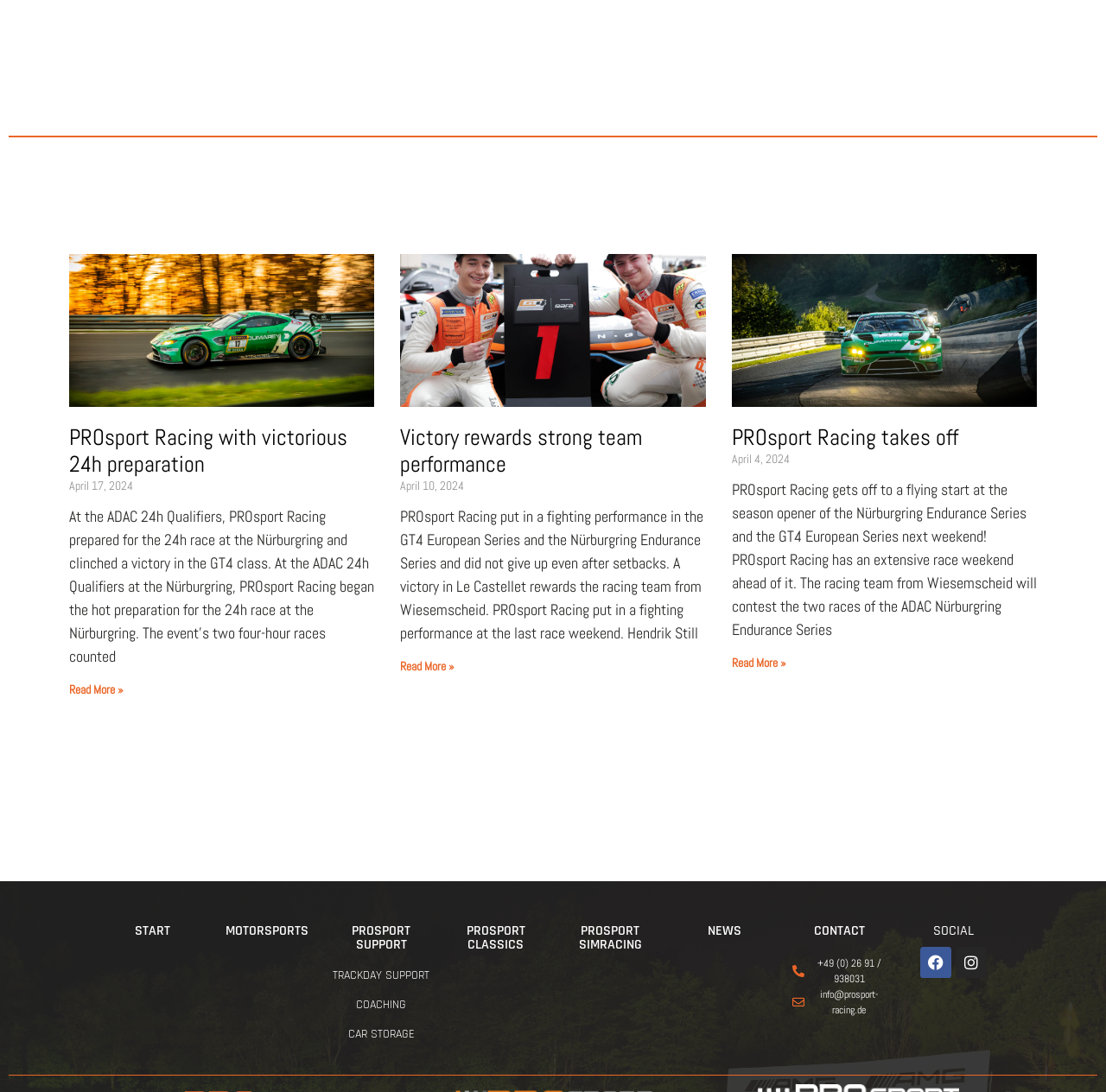What is the phone number in the contact section?
From the screenshot, provide a brief answer in one word or phrase.

+49 (0) 26 91 / 938031